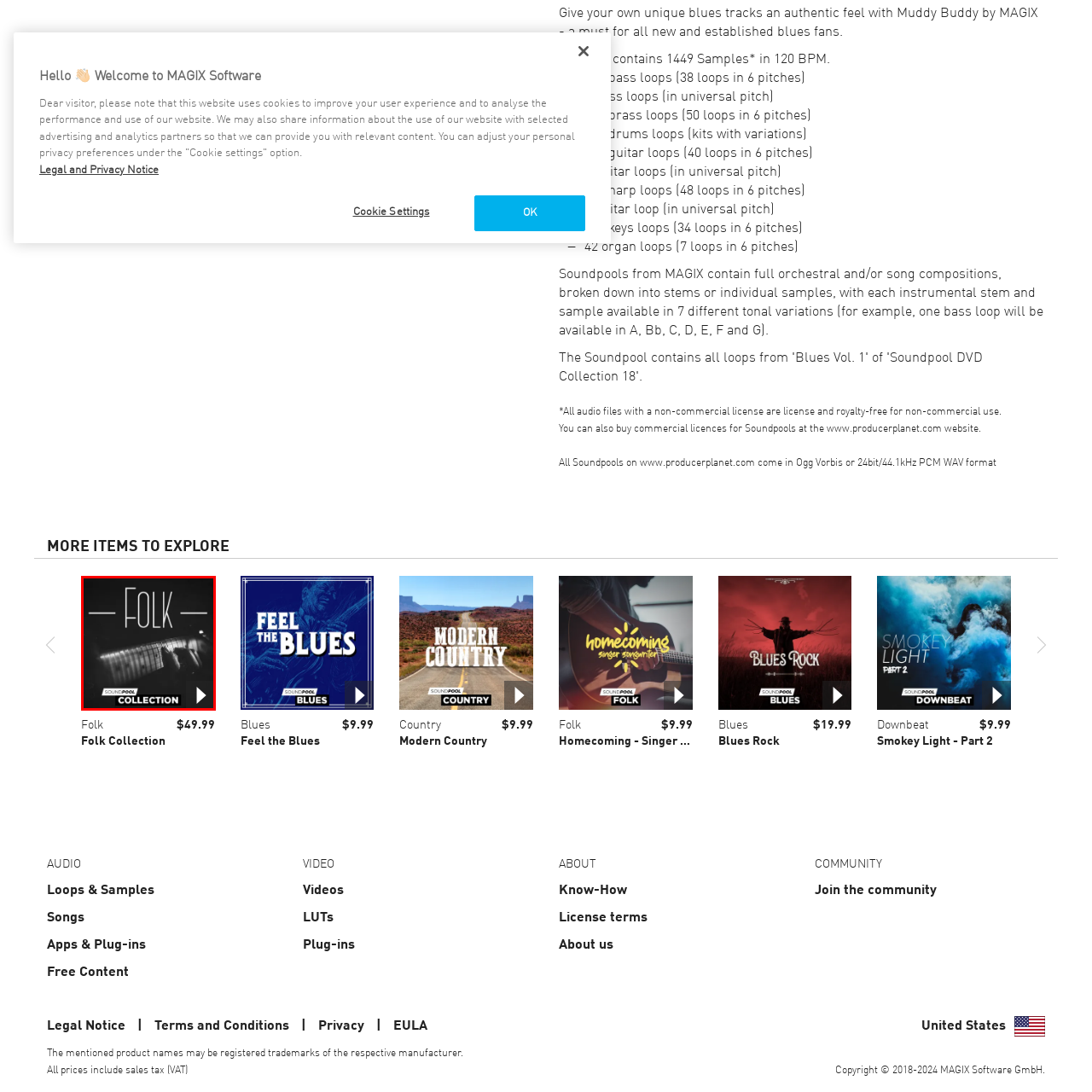What is the purpose of the 'SOUNDPOOL COLLECTION' label?
Examine the portion of the image surrounded by the red bounding box and deliver a detailed answer to the question.

The caption states that the label 'SOUNDPOOL COLLECTION' is present below the title, suggesting that this collection comprises a variety of music samples, ideal for musicians and producers. This implies that the purpose of the label is to indicate the type of content in the collection.